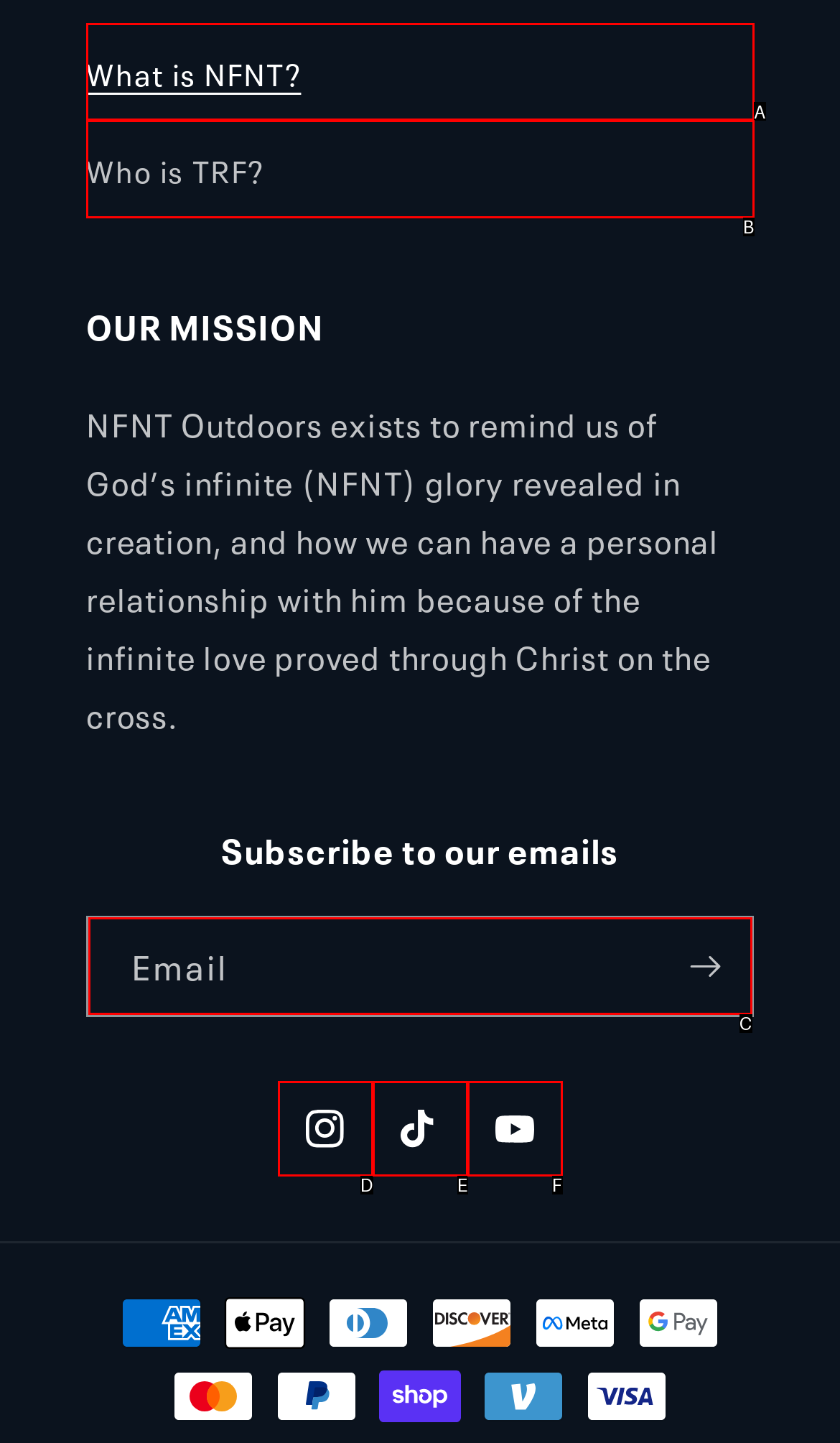Determine the option that best fits the description: Common Yellowthroat
Reply with the letter of the correct option directly.

None